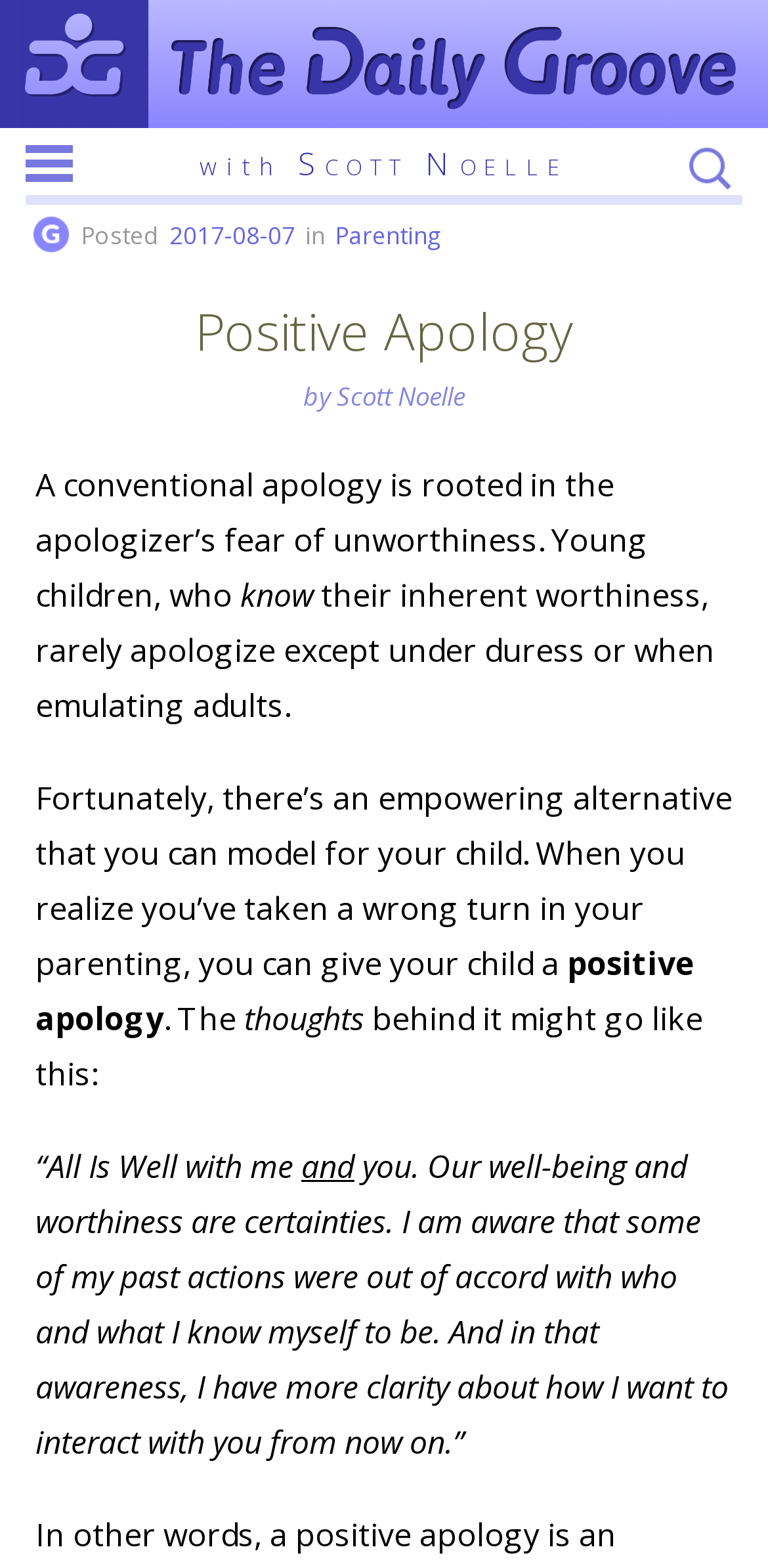What is the category of the post? Analyze the screenshot and reply with just one word or a short phrase.

Parenting